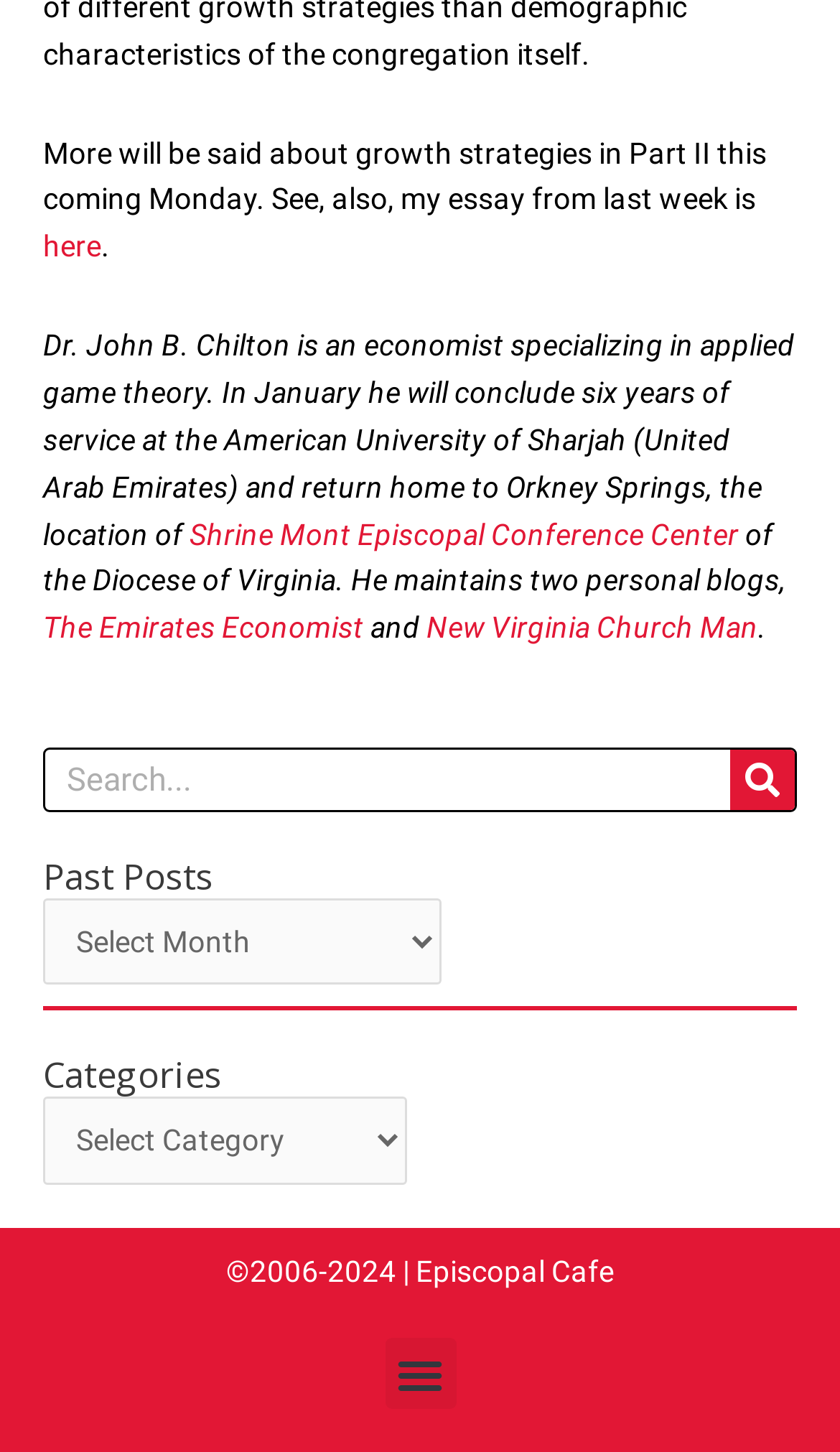Identify the bounding box coordinates for the region to click in order to carry out this instruction: "select a past post". Provide the coordinates using four float numbers between 0 and 1, formatted as [left, top, right, bottom].

[0.051, 0.618, 0.524, 0.679]